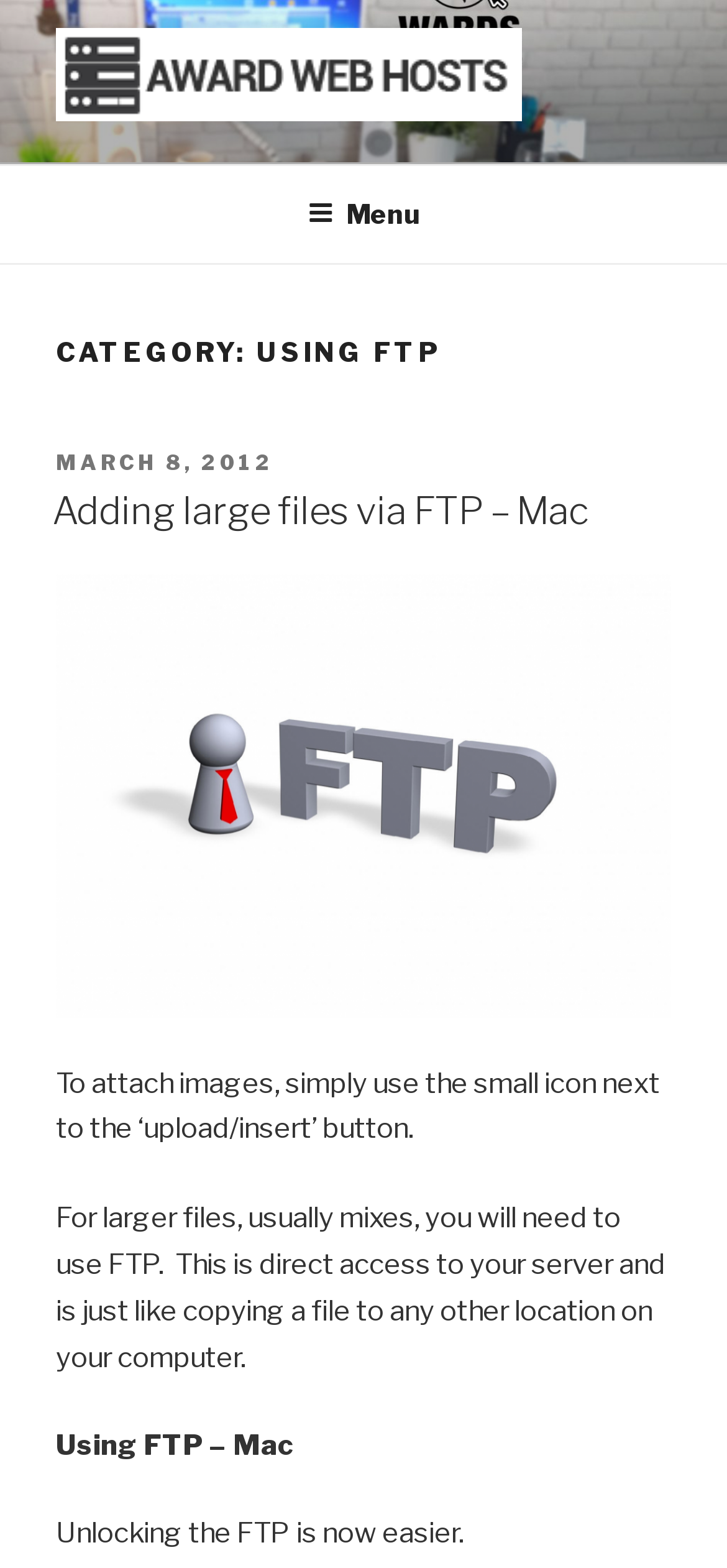Extract the top-level heading from the webpage and provide its text.

CATEGORY: USING FTP